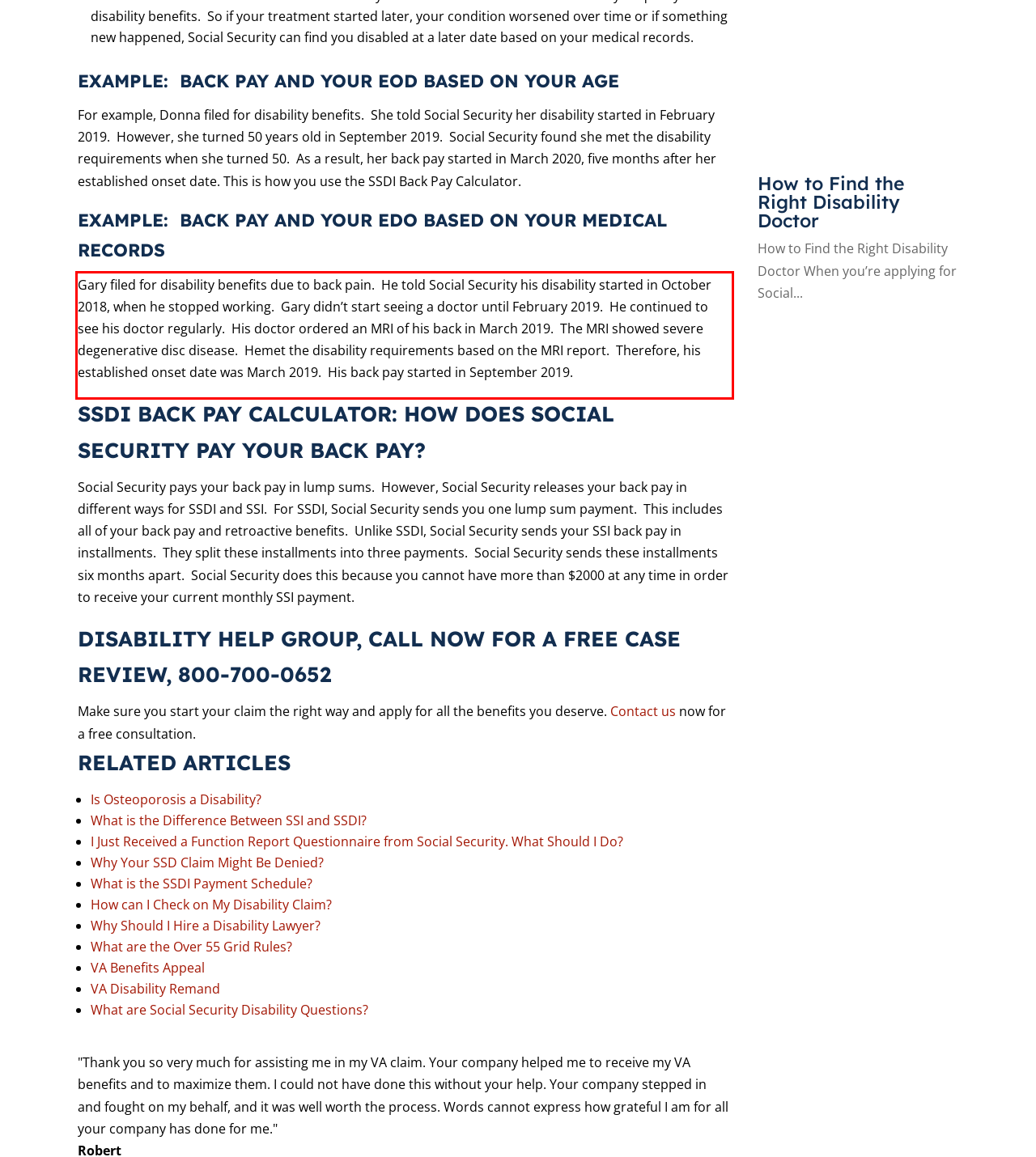Examine the webpage screenshot and use OCR to recognize and output the text within the red bounding box.

Gary filed for disability benefits due to back pain. He told Social Security his disability started in October 2018, when he stopped working. Gary didn’t start seeing a doctor until February 2019. He continued to see his doctor regularly. His doctor ordered an MRI of his back in March 2019. The MRI showed severe degenerative disc disease. Hemet the disability requirements based on the MRI report. Therefore, his established onset date was March 2019. His back pay started in September 2019.